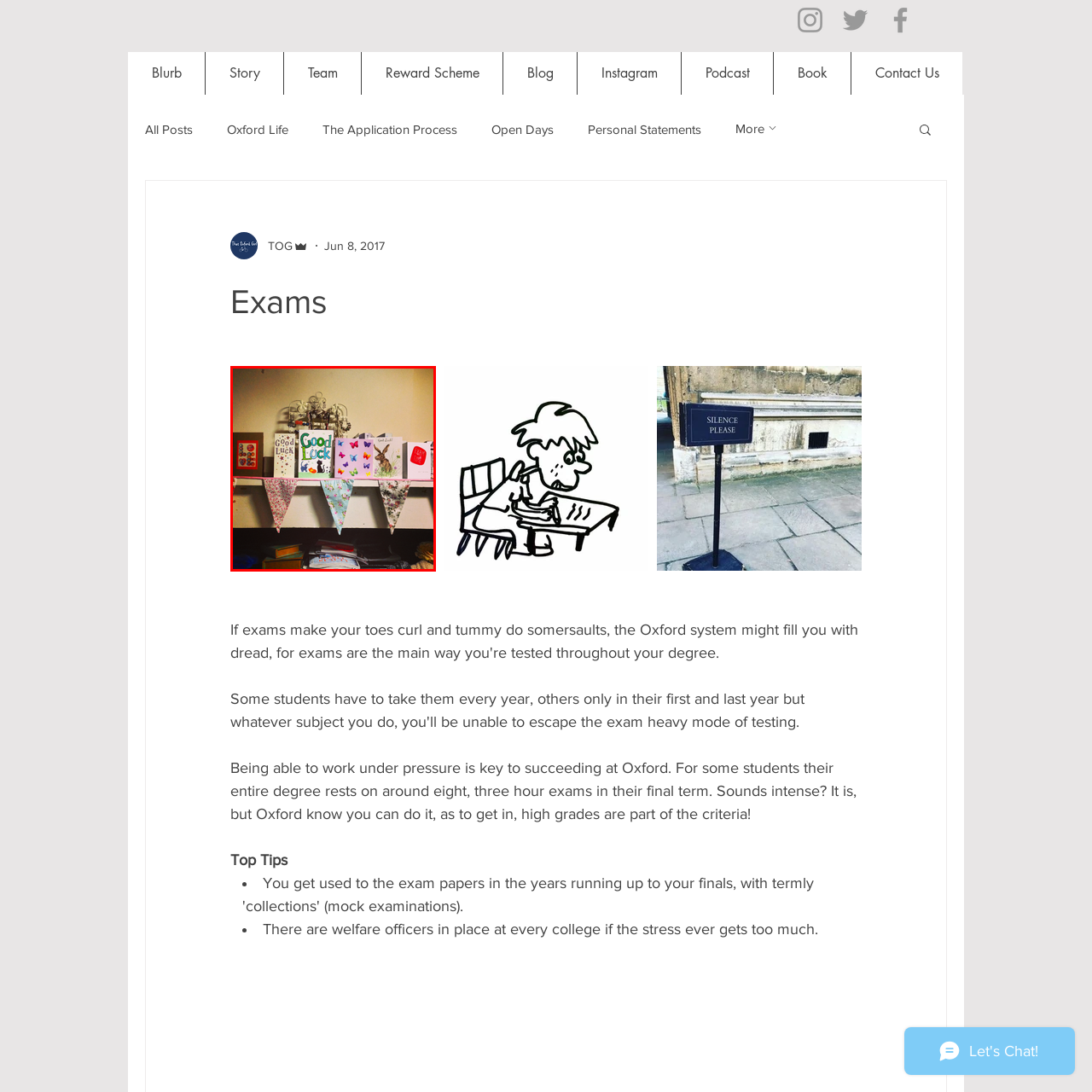What is the purpose of the decorative bunting?
Check the image enclosed by the red bounding box and reply to the question using a single word or phrase.

Adds to the charming aesthetic